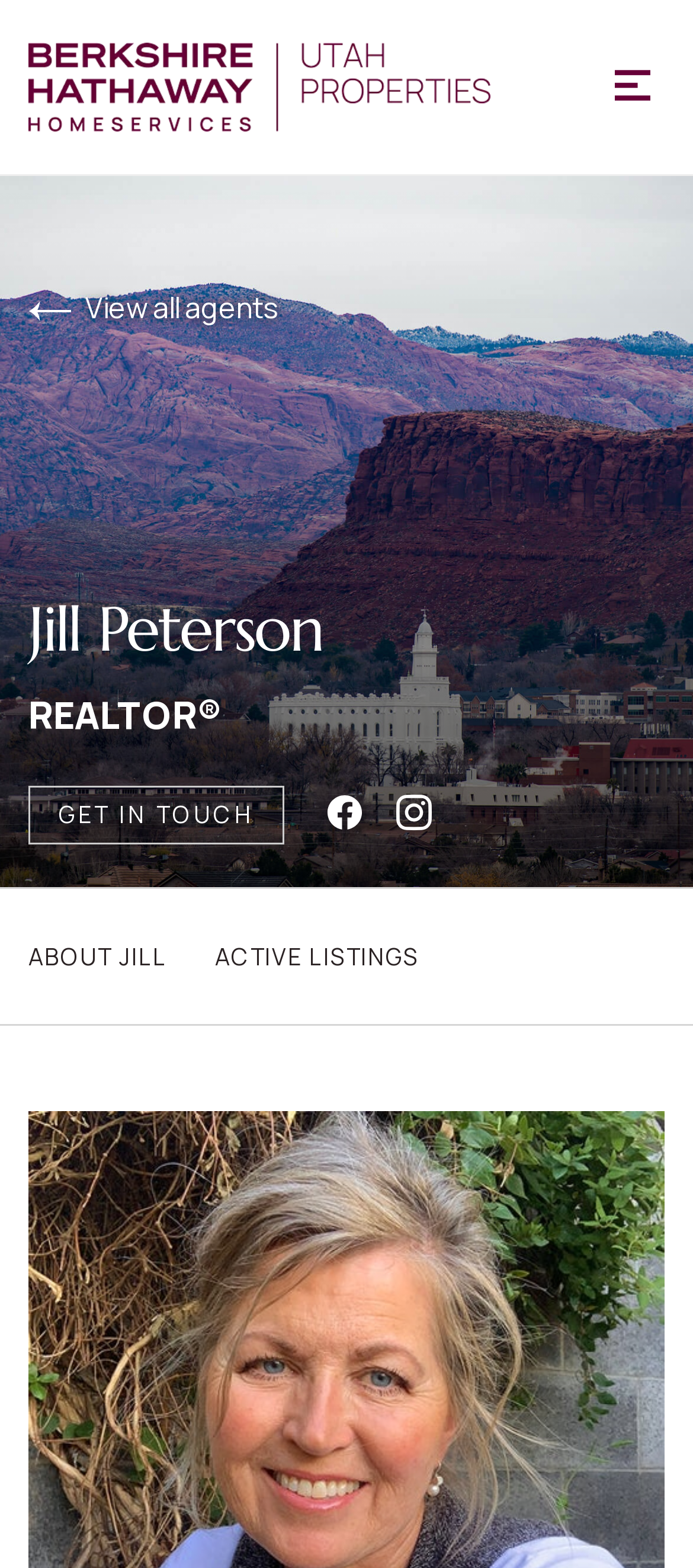Using the information from the screenshot, answer the following question thoroughly:
What is the name of the realtor?

The name of the realtor can be found in the heading element with the text 'Jill Peterson' and also in the static text element with the text 'REALTOR®'.